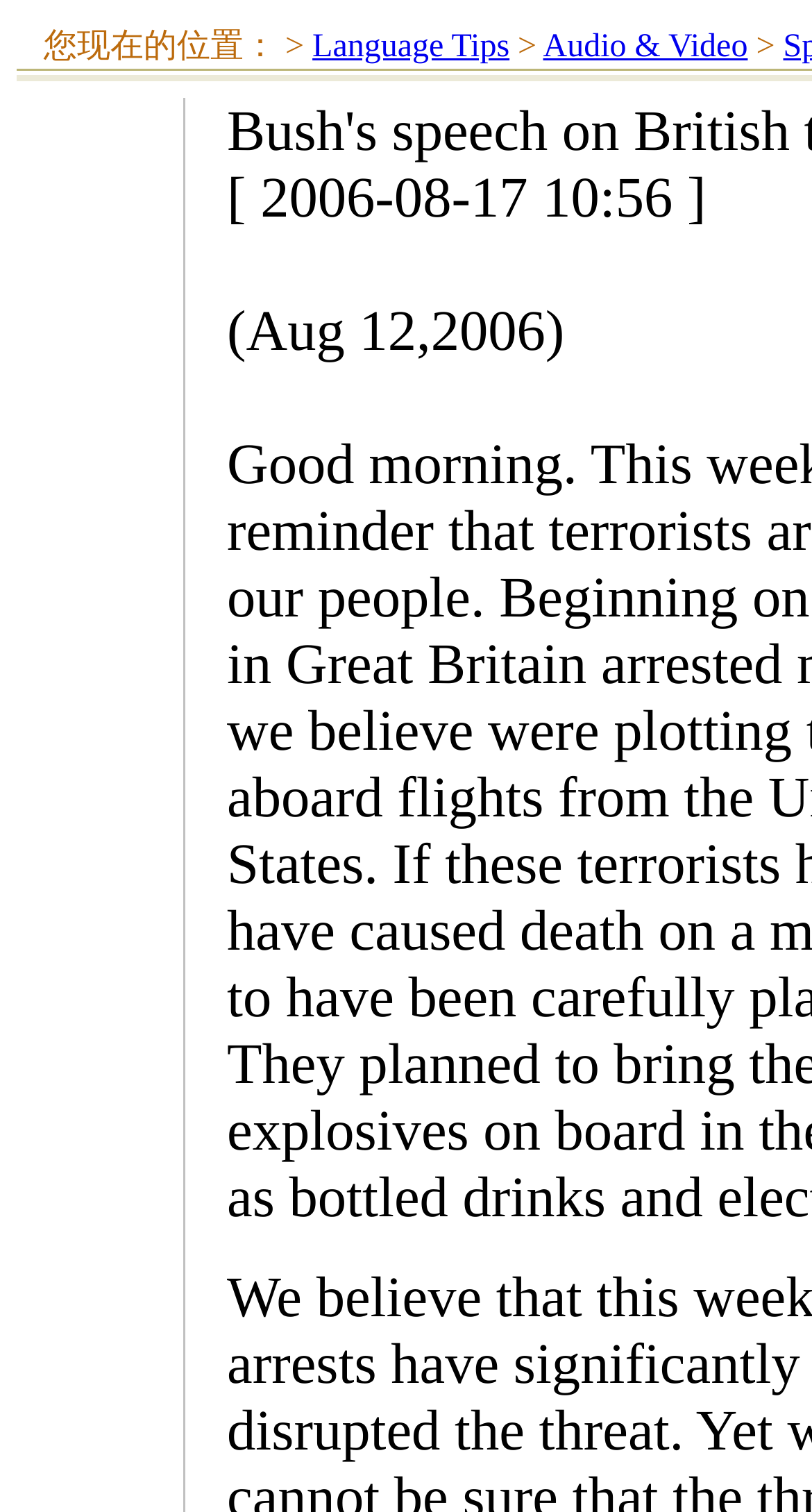Offer a comprehensive description of the webpage’s content and structure.

The webpage is about Bush's speech on British terror. At the top left, there is a small image. To the right of this image, there are two links, "Language Tips" and "Audio & Video", placed side by side. Below the first image, there are three more small images stacked vertically. Below these images, there is another small image. 

On the right side of the page, there is a date "Aug 12, 2006" written in a static text format.